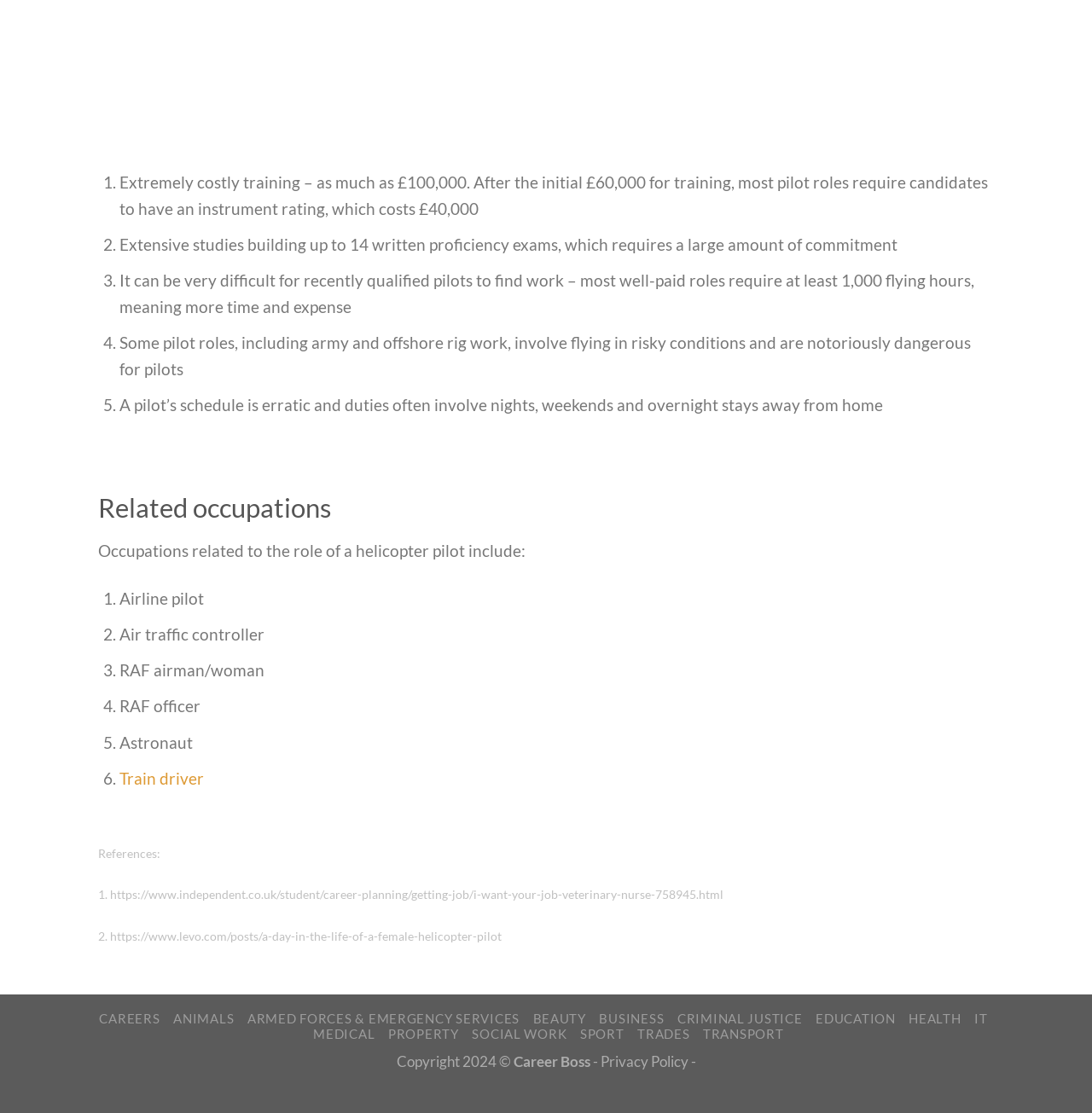Please determine the bounding box coordinates of the element's region to click for the following instruction: "Click on 'Privacy Policy'".

[0.55, 0.946, 0.63, 0.962]